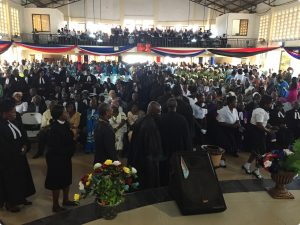Give a concise answer using only one word or phrase for this question:
What is the purpose of the gathering, aside from worship?

Fundraising efforts